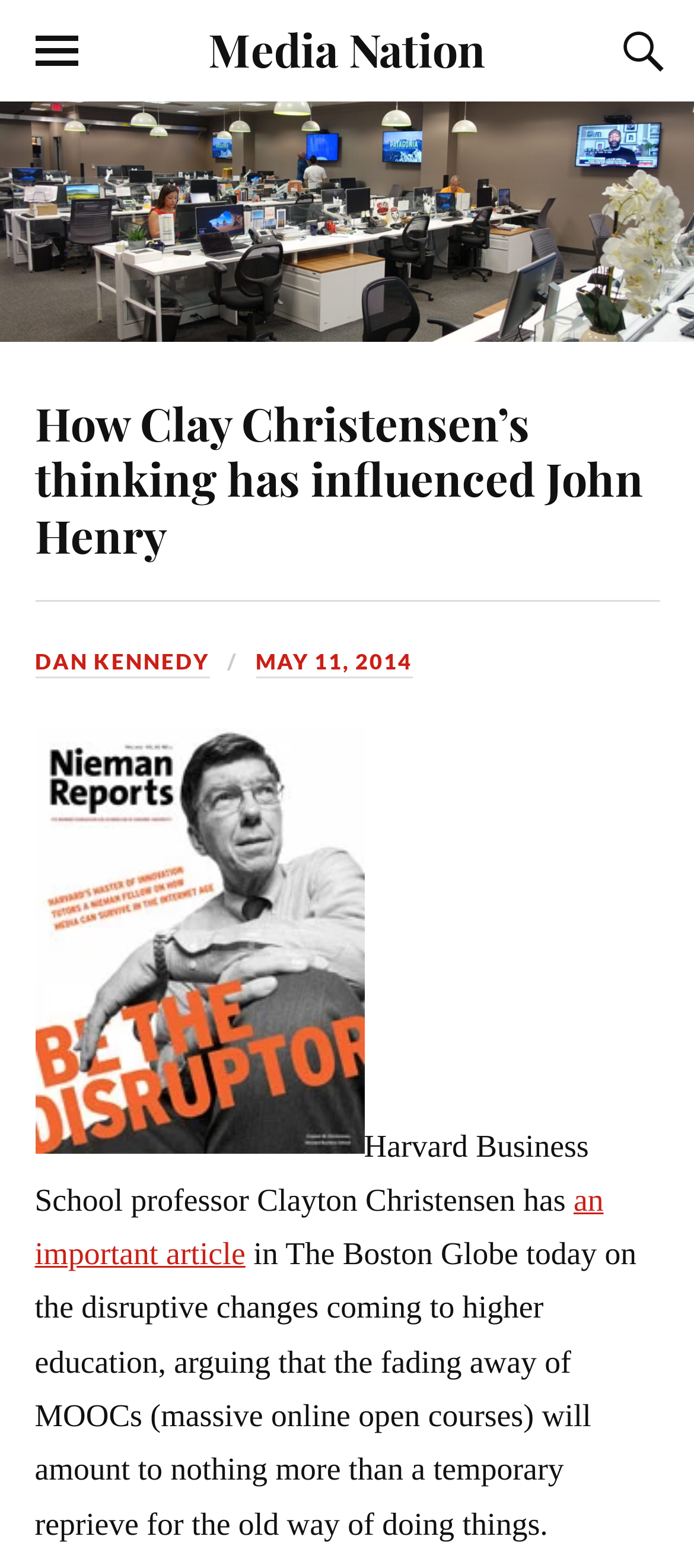Locate the bounding box coordinates of the element to click to perform the following action: 'read the article by Dan Kennedy'. The coordinates should be given as four float values between 0 and 1, in the form of [left, top, right, bottom].

[0.05, 0.414, 0.301, 0.433]